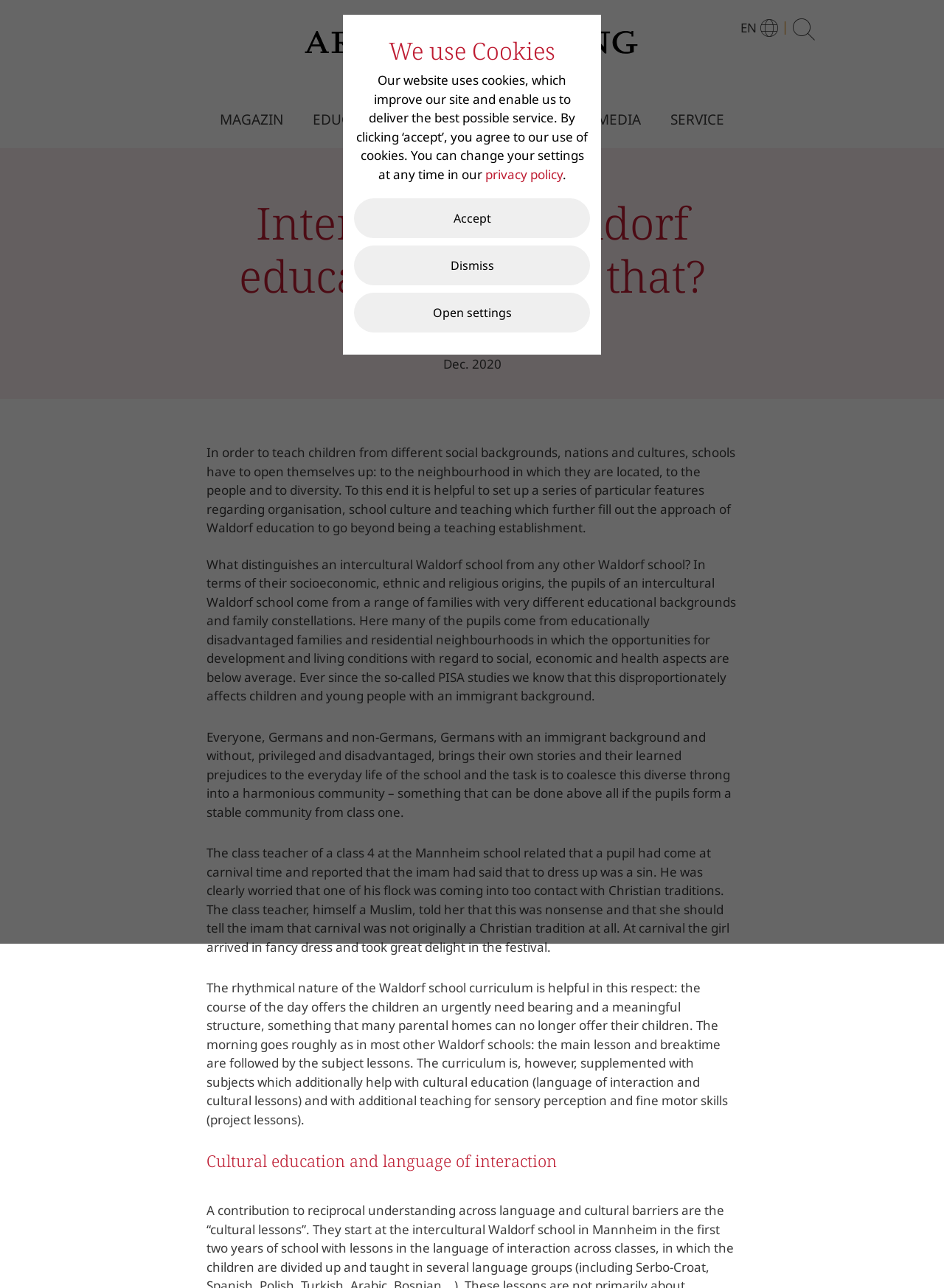Find the bounding box coordinates for the element that must be clicked to complete the instruction: "Click the MAGAZIN link". The coordinates should be four float numbers between 0 and 1, indicated as [left, top, right, bottom].

[0.233, 0.085, 0.3, 0.101]